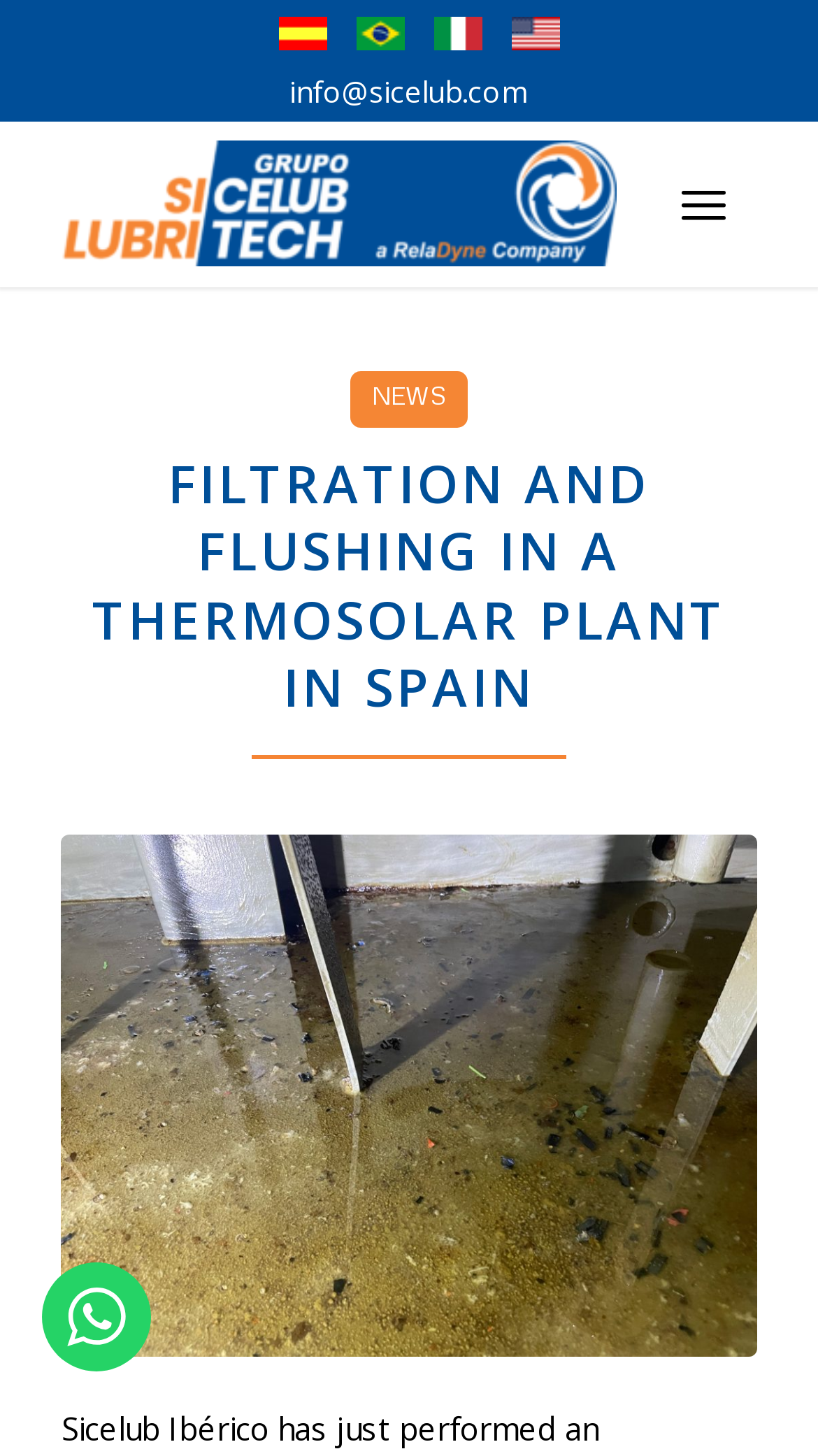Can you find and generate the webpage's heading?

FILTRATION AND FLUSHING IN A THERMOSOLAR PLANT IN SPAIN